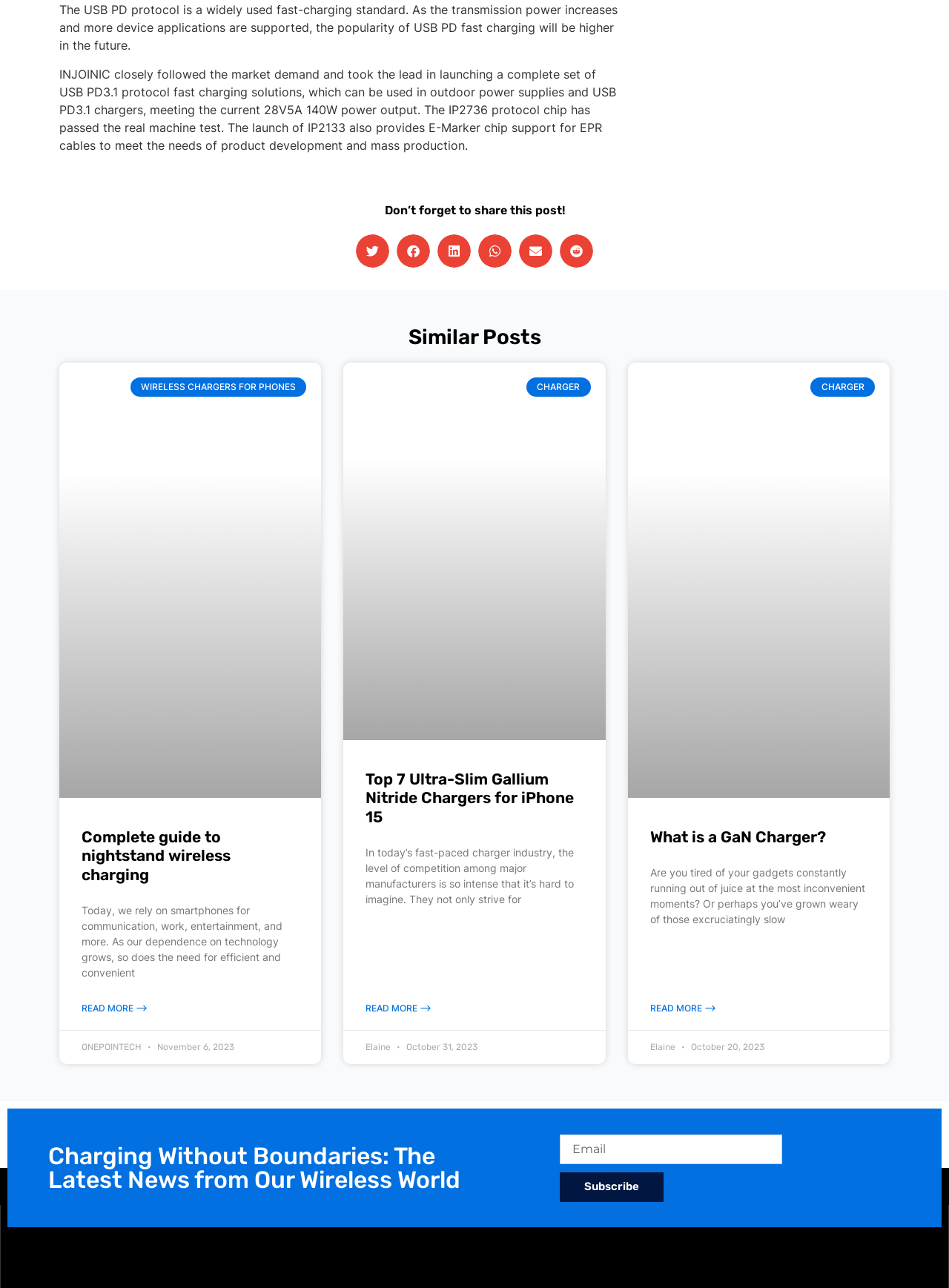Pinpoint the bounding box coordinates of the element you need to click to execute the following instruction: "Read more about Top 7 Ultra-Slim Gallium Nitride Chargers for iPhone 15". The bounding box should be represented by four float numbers between 0 and 1, in the format [left, top, right, bottom].

[0.385, 0.778, 0.455, 0.788]